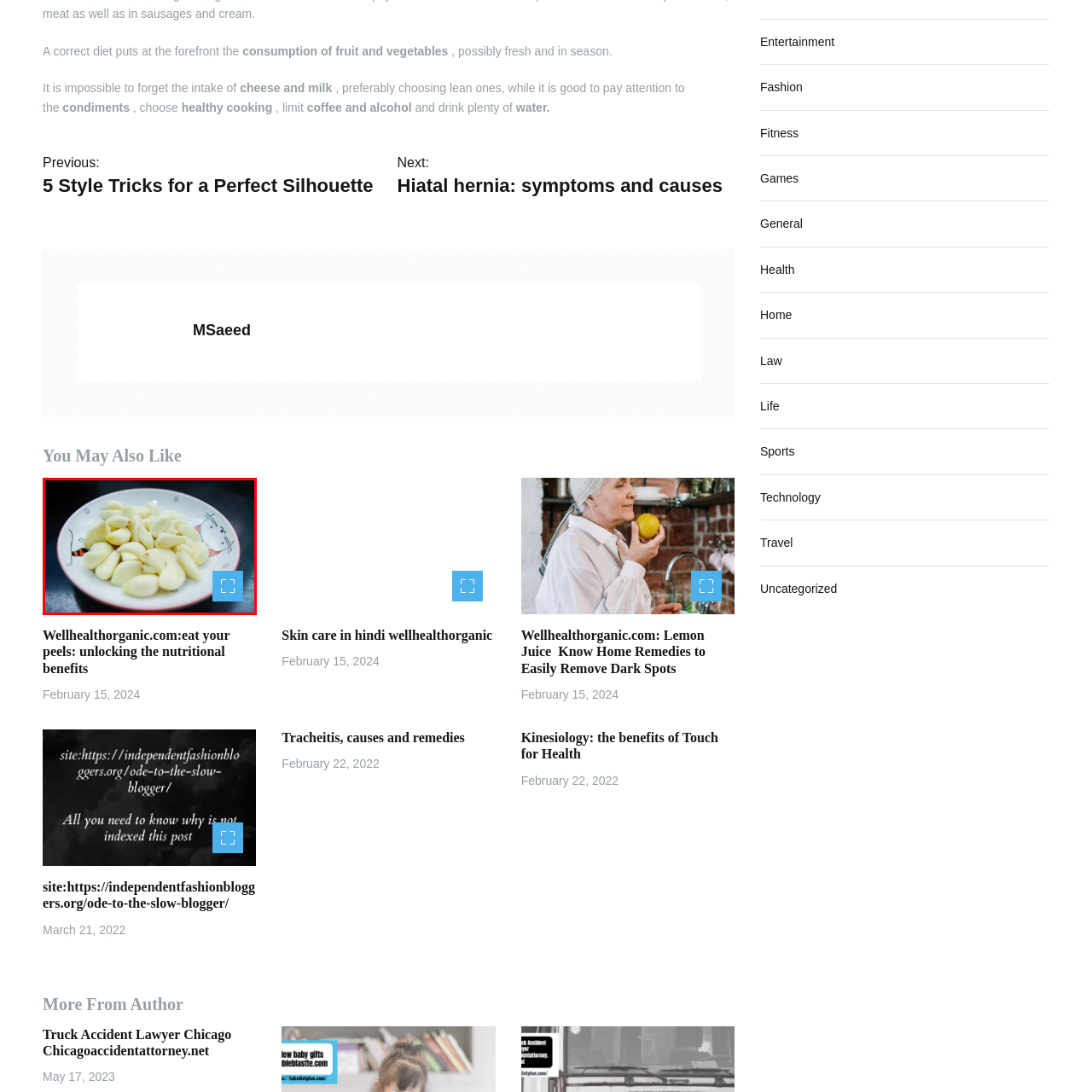Observe the image enclosed by the red rectangle, then respond to the question in one word or phrase:
What is the design style of the plate?

Playful with cartoon elements